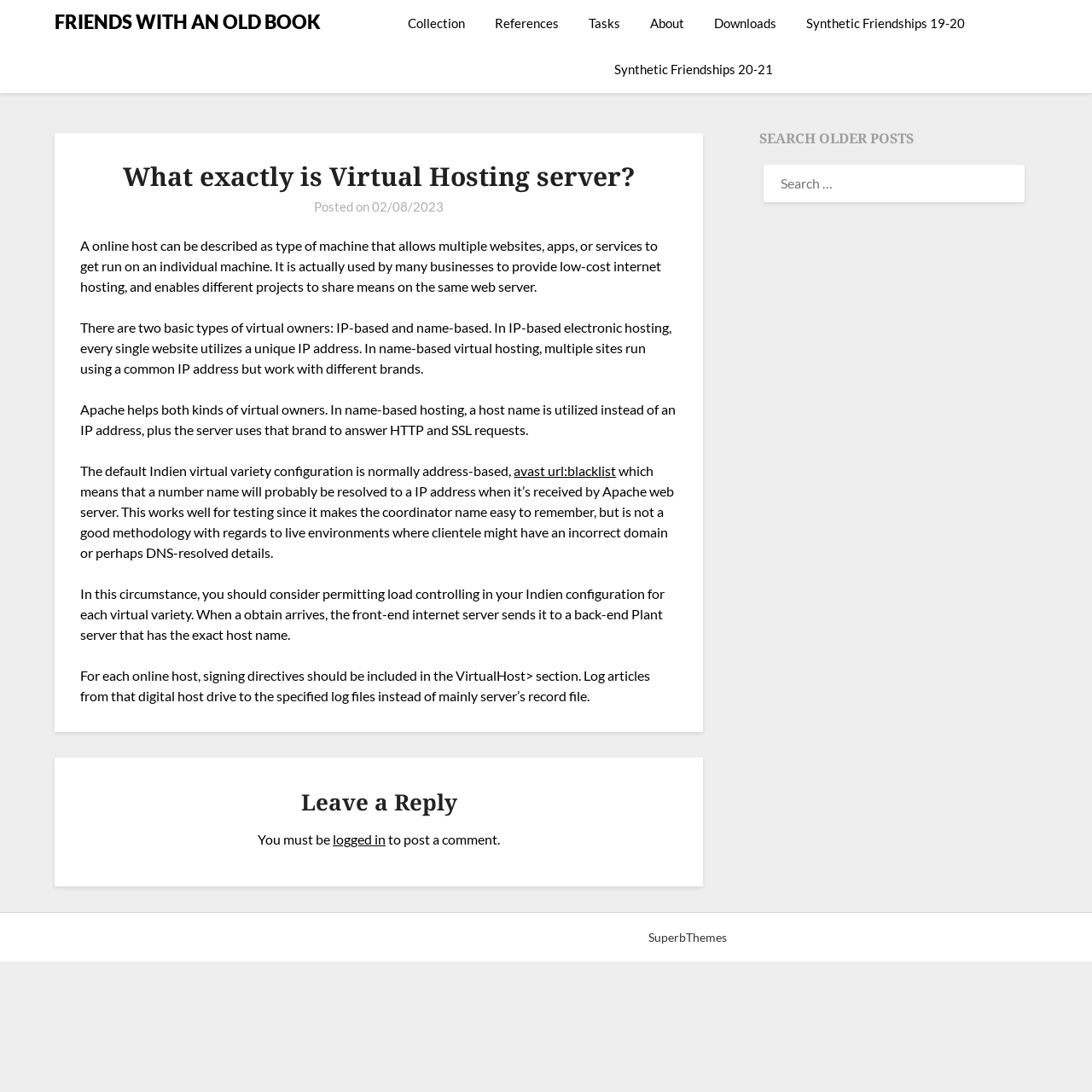How many types of virtual hosting are there?
Answer the question with a single word or phrase, referring to the image.

Two